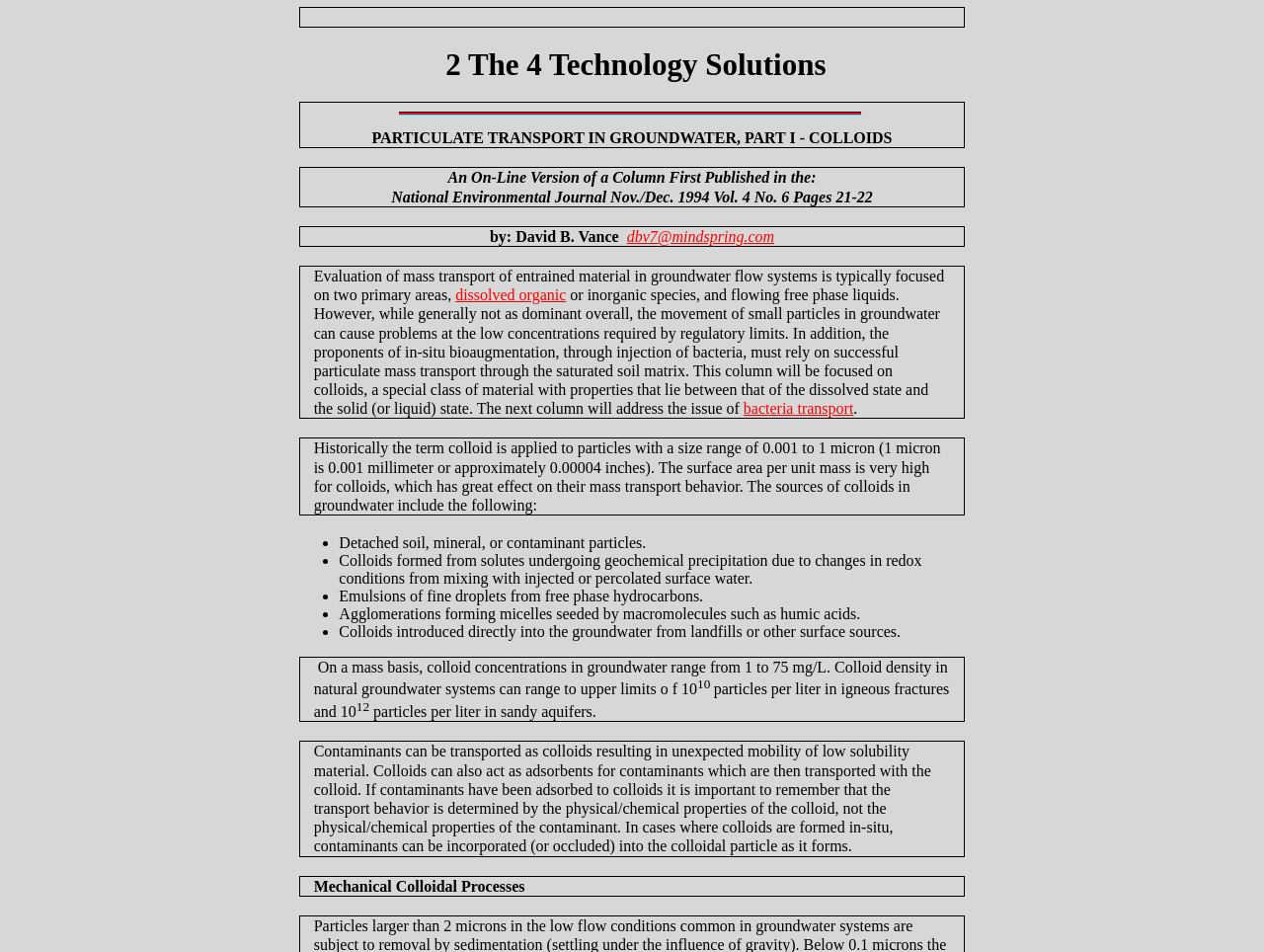Review the image closely and give a comprehensive answer to the question: What is the topic of the article?

The topic of the article can be determined by reading the headings and the content of the webpage. The heading 'The 4 Technology Solutions' and the subsequent paragraphs discussing colloids and their properties in groundwater flow systems indicate that the topic of the article is colloids.